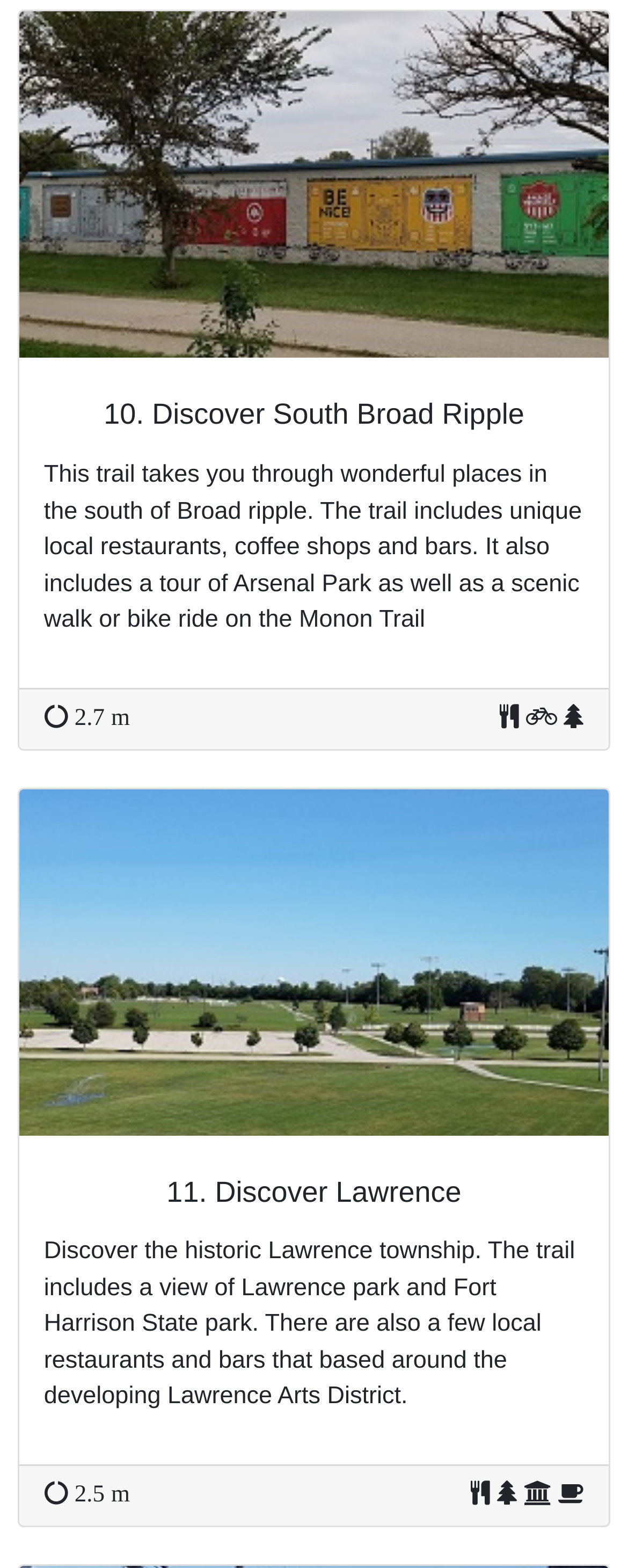Identify the bounding box coordinates for the UI element described as follows: 11. Discover Lawrence. Use the format (top-left x, top-left y, bottom-right x, bottom-right y) and ensure all values are floating point numbers between 0 and 1.

[0.07, 0.75, 0.93, 0.772]